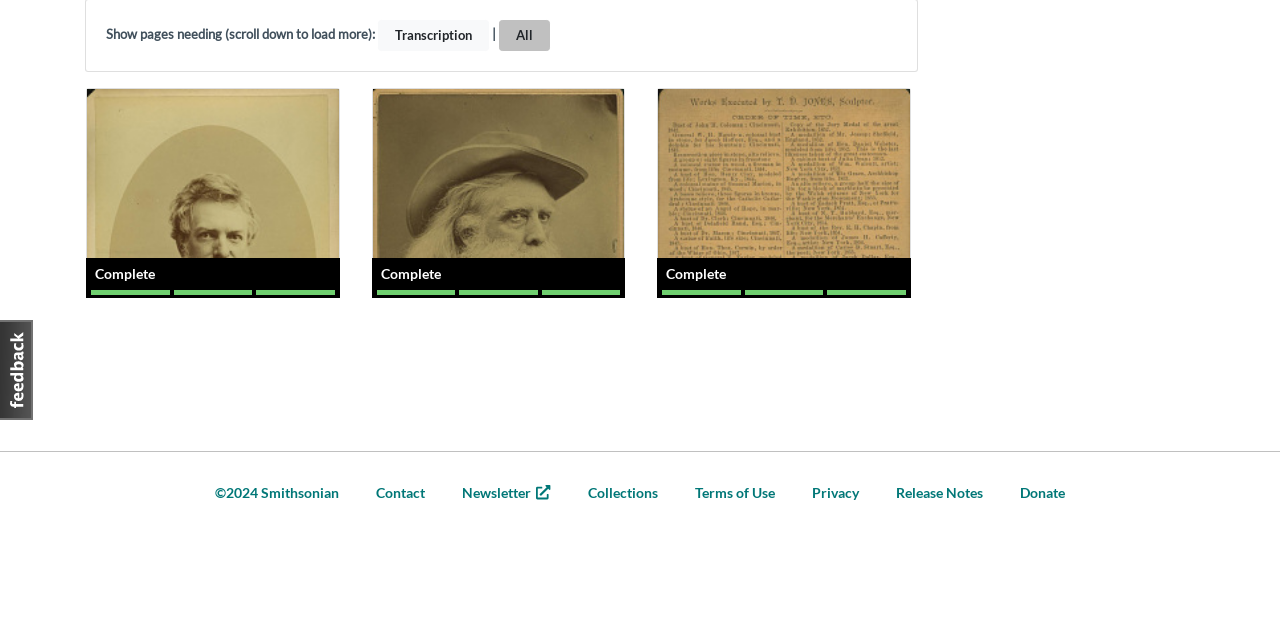From the element description How To Disassemble Cfl Bulb, predict the bounding box coordinates of the UI element. The coordinates must be specified in the format (top-left x, top-left y, bottom-right x, bottom-right y) and should be within the 0 to 1 range.

None